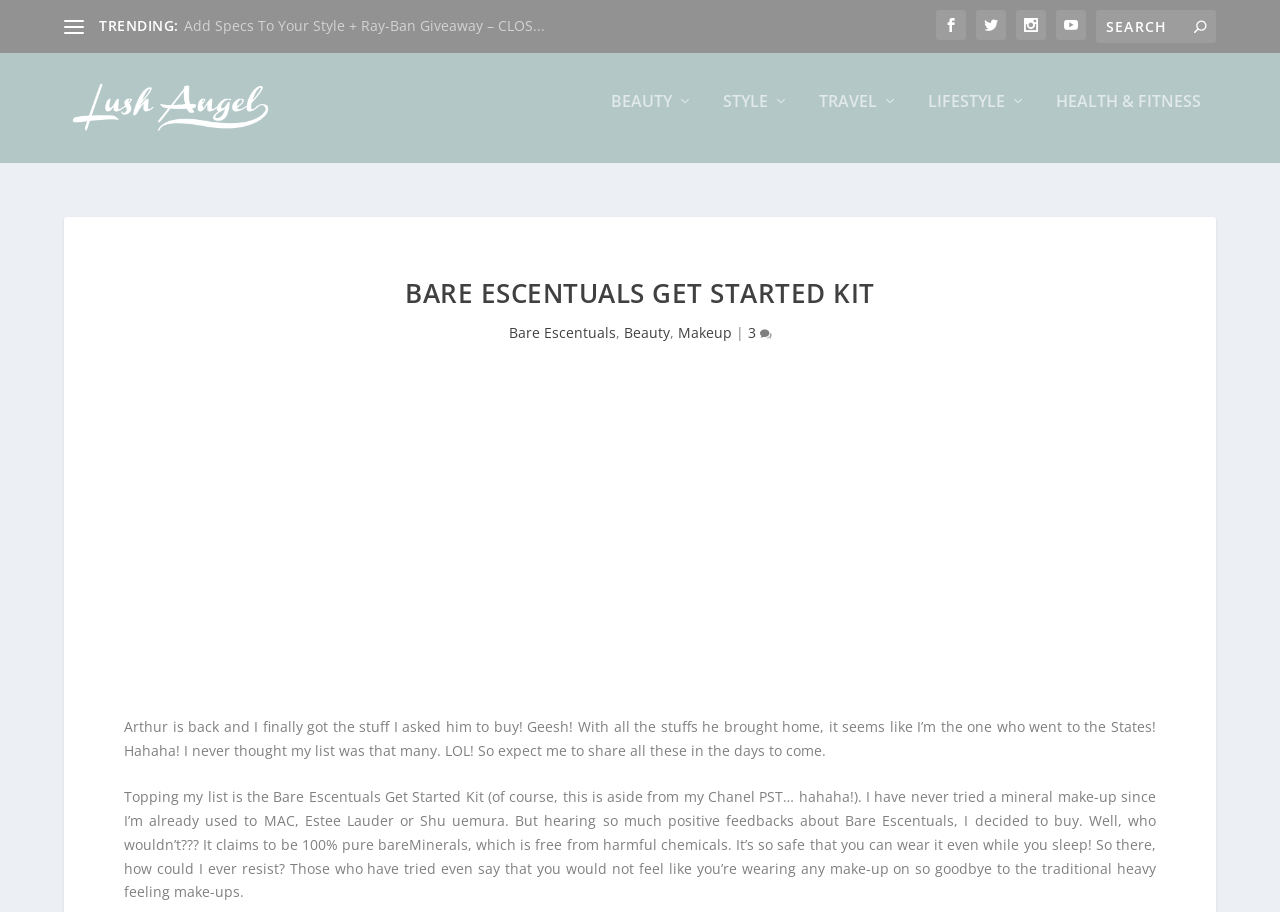How many categories are listed on the webpage?
Look at the screenshot and give a one-word or phrase answer.

5